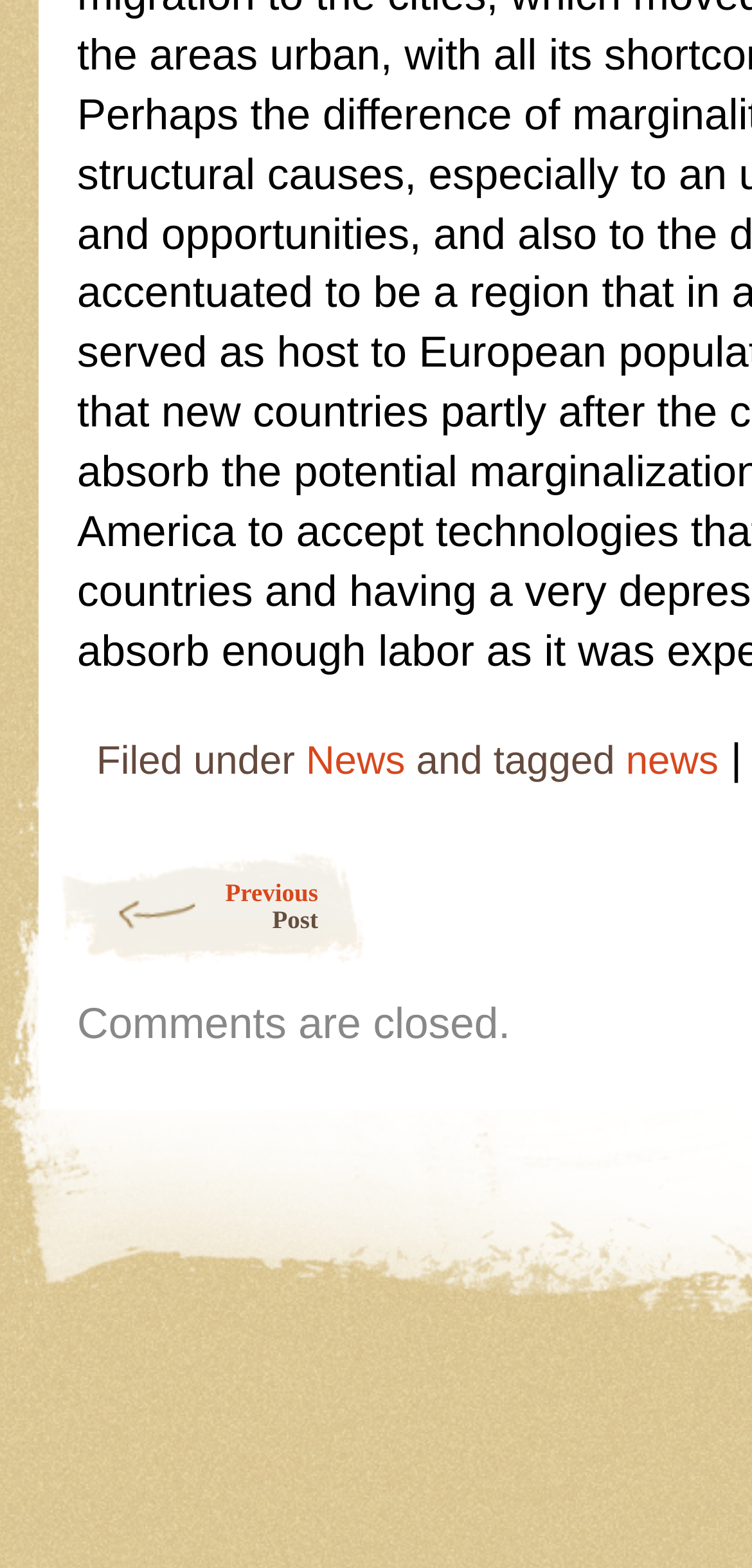Please answer the following question using a single word or phrase: 
What is the status of comments on this post?

Comments are closed